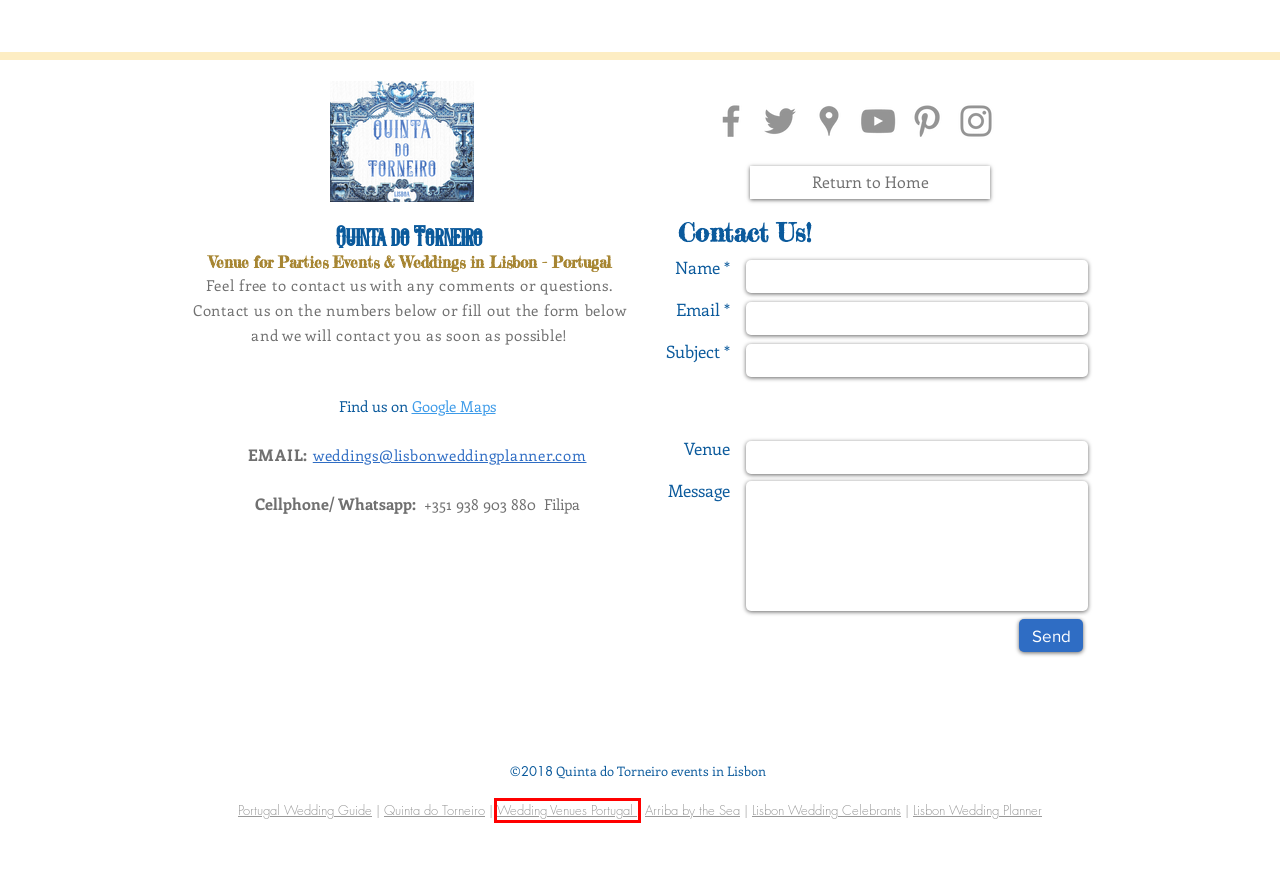You have a screenshot showing a webpage with a red bounding box around a UI element. Choose the webpage description that best matches the new page after clicking the highlighted element. Here are the options:
A. Contact Us | Portugal | Destination Wedding
B. Lisbon Wedding Planner Portugal | Lisbon Wedding Planner Portugal | Portugal
C. Events in Lisbon | Portugal | Destination Wedding
D. Weddings in Portugal | Best castles and palaces | Cascais |
E. Arriba by the Sea - Lieu de mariage sur la plage Portugal
F. Portugal Wedding Guide - Your Wedding Guide to your Destination Wedding in Portugal﻿﻿About Us
G. Tudo sobre Casamento Civil num só lugar | Casamento Civil
H. Quinta do Torneiro Casamentos e Eventos | Portugal | Quinta do Torneiro

D